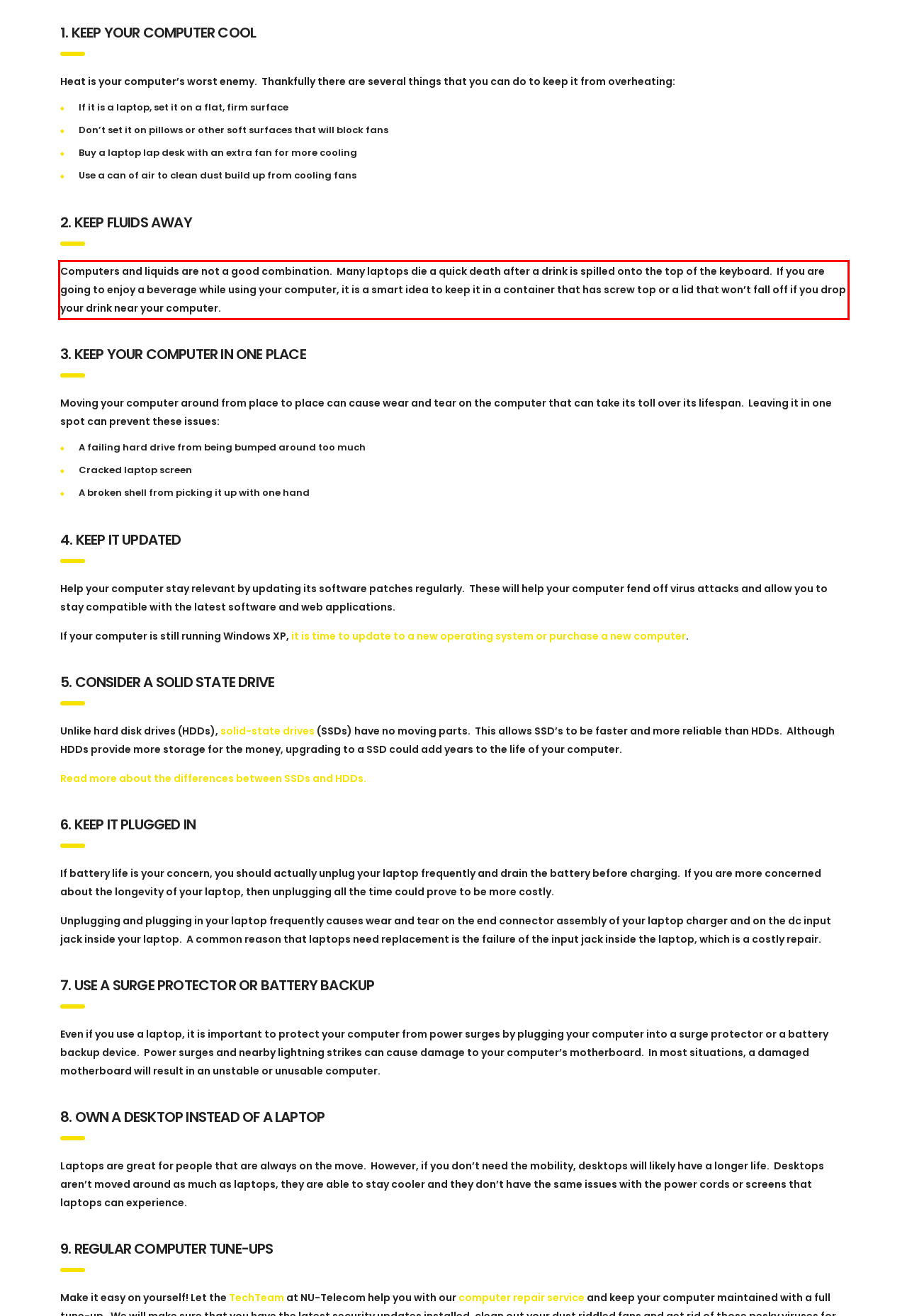Using the provided screenshot of a webpage, recognize and generate the text found within the red rectangle bounding box.

Computers and liquids are not a good combination. Many laptops die a quick death after a drink is spilled onto the top of the keyboard. If you are going to enjoy a beverage while using your computer, it is a smart idea to keep it in a container that has screw top or a lid that won’t fall off if you drop your drink near your computer.